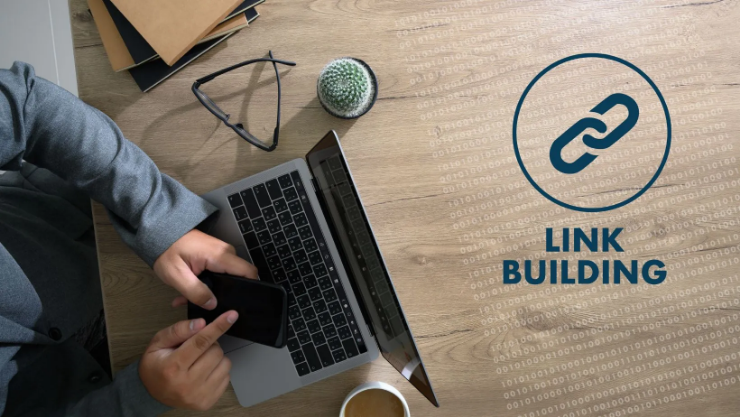Refer to the screenshot and answer the following question in detail:
What is the pattern on the backdrop of the image?

The backdrop of the image features a unique pattern of binary code, which symbolizes the digital nature of the link-building process, emphasizing the importance of technology in digital marketing strategies.